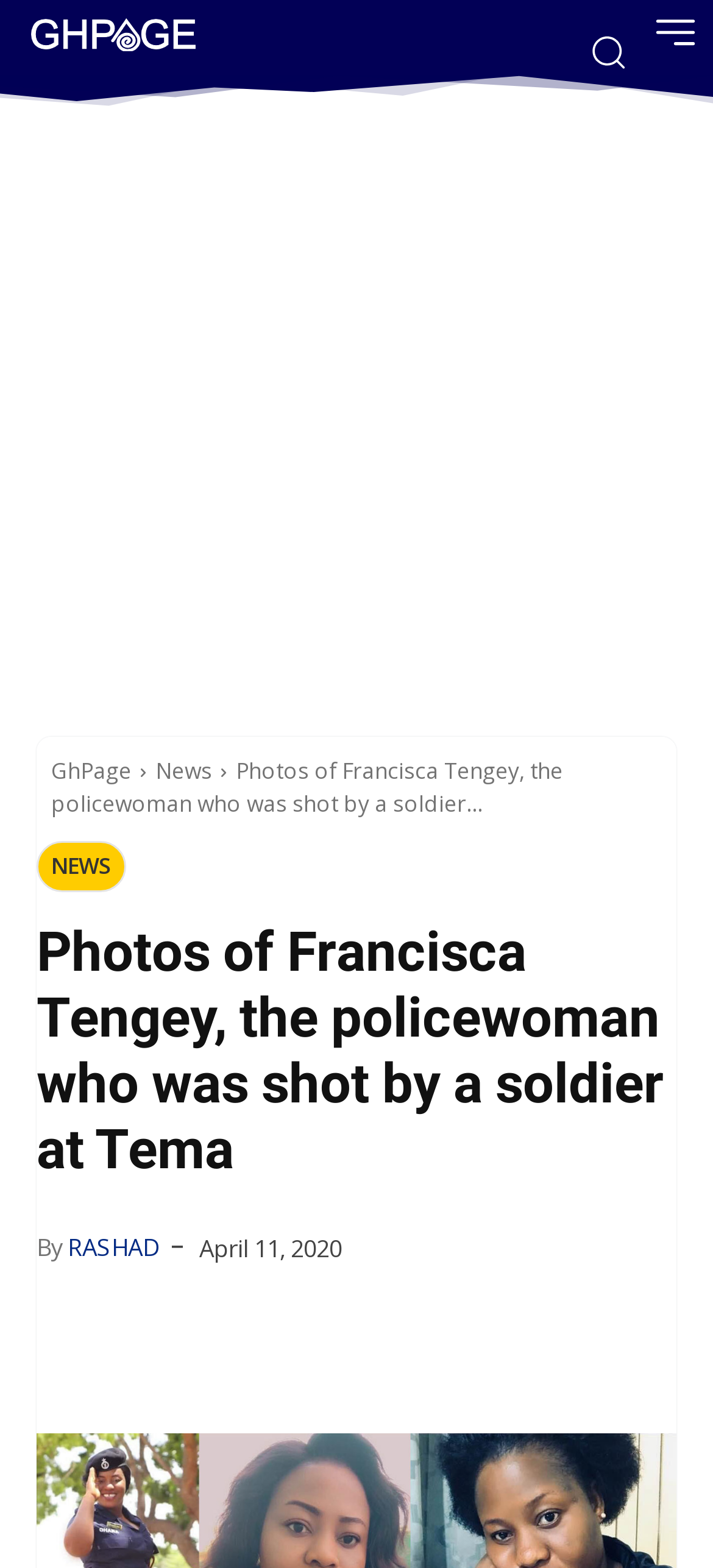Pinpoint the bounding box coordinates of the clickable area necessary to execute the following instruction: "view the news". The coordinates should be given as four float numbers between 0 and 1, namely [left, top, right, bottom].

[0.218, 0.482, 0.297, 0.502]